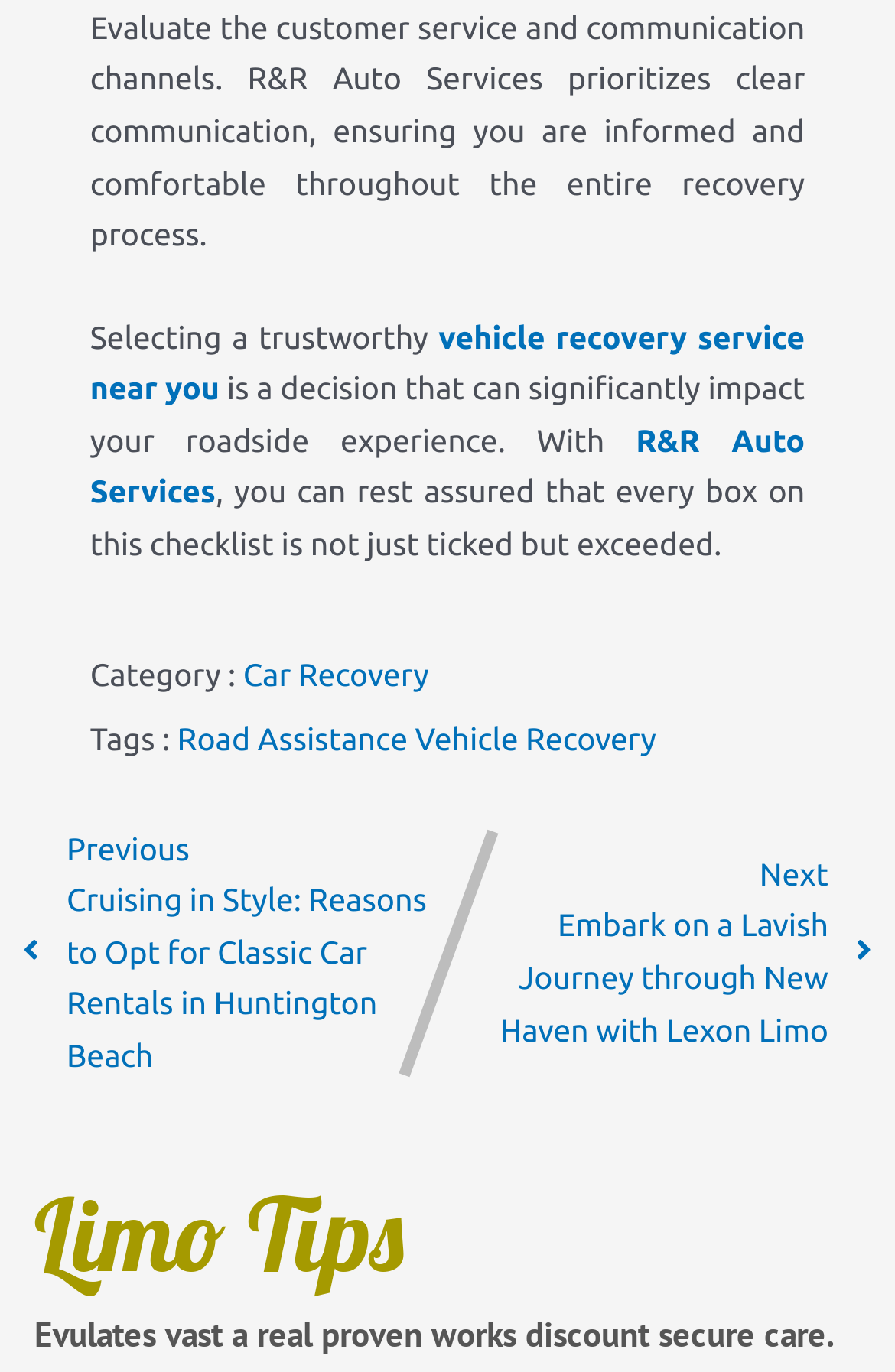Determine the bounding box coordinates of the region to click in order to accomplish the following instruction: "Click on 'R&R Auto Services'". Provide the coordinates as four float numbers between 0 and 1, specifically [left, top, right, bottom].

[0.101, 0.307, 0.899, 0.372]